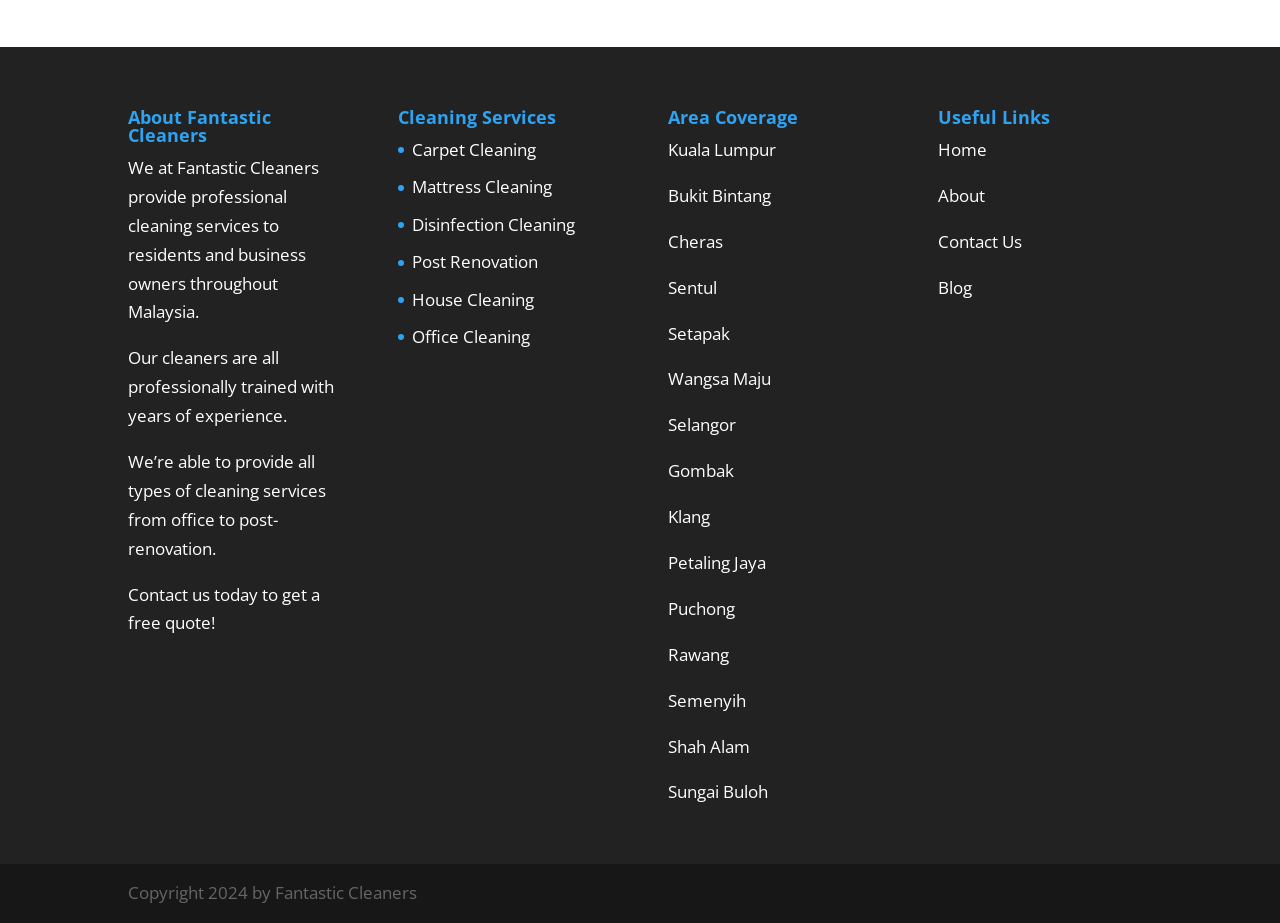What is the purpose of the 'Contact us today to get a free quote!' text? Based on the screenshot, please respond with a single word or phrase.

To encourage users to contact for a free quote